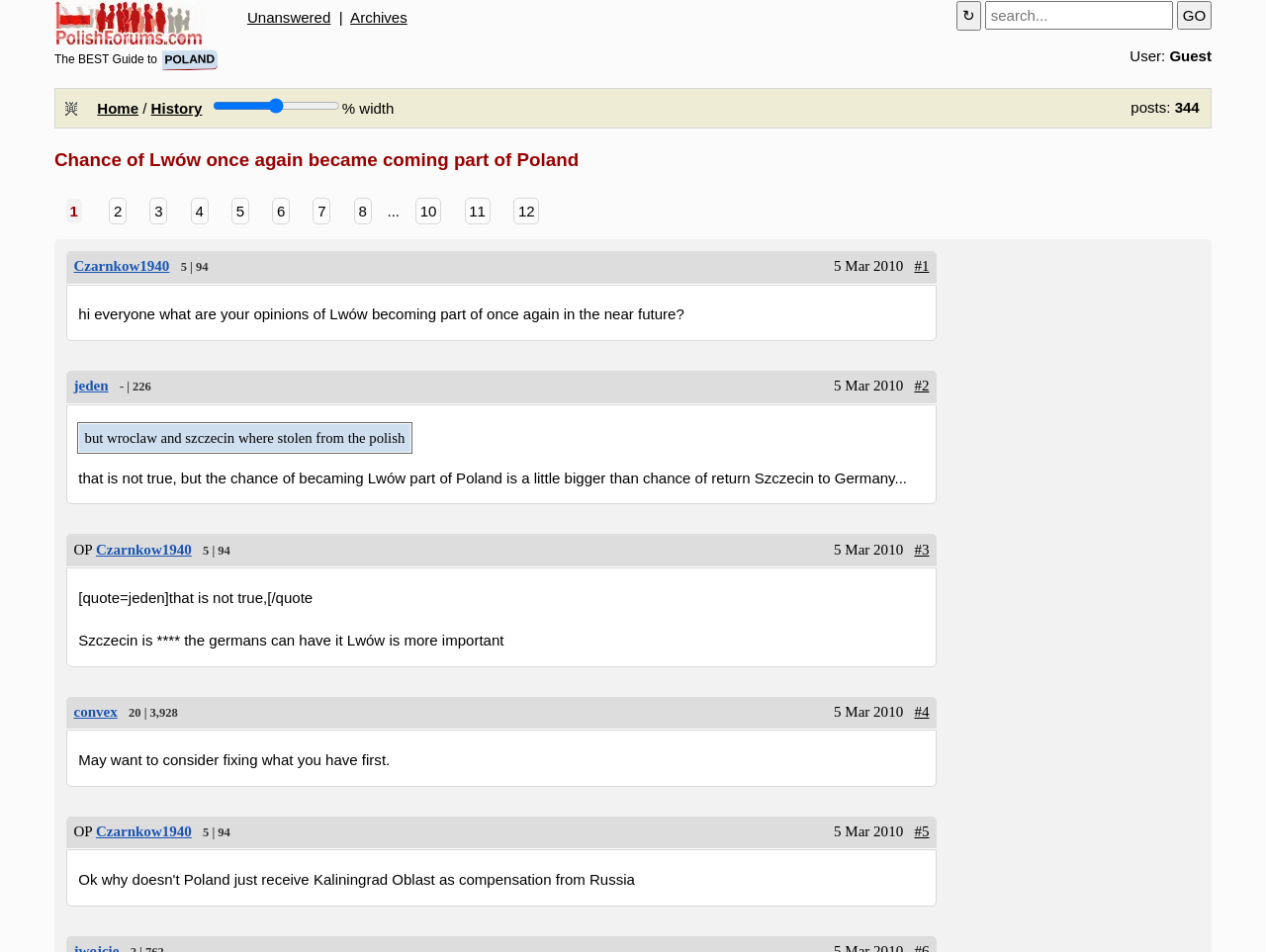Show the bounding box coordinates of the element that should be clicked to complete the task: "Click on the 'GO' button".

[0.93, 0.001, 0.957, 0.031]